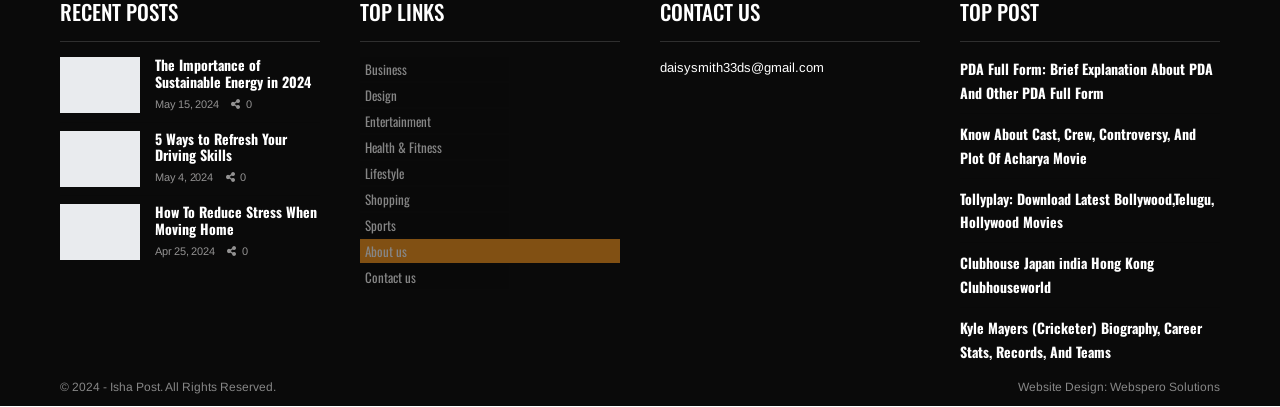What is the date of the article 'The Importance of Sustainable Energy in 2024'?
Answer the question with a detailed and thorough explanation.

The date of the article 'The Importance of Sustainable Energy in 2024' can be found by looking at the time element associated with the link, which is 'May 15, 2024'.